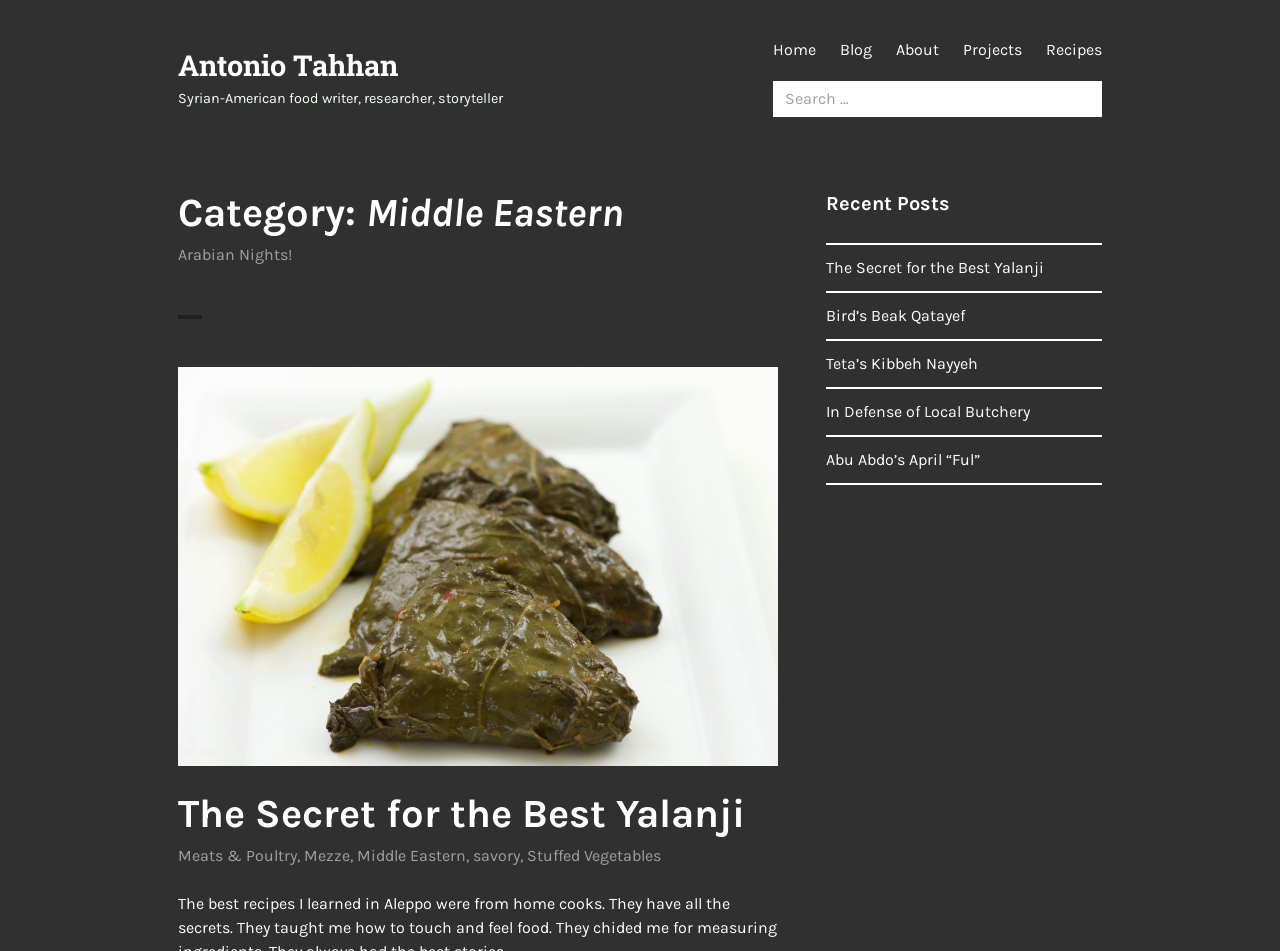What is the category of the current webpage?
Please answer the question as detailed as possible based on the image.

The heading 'Category: Middle Eastern' under the header element indicates that the category of the current webpage is Middle Eastern.